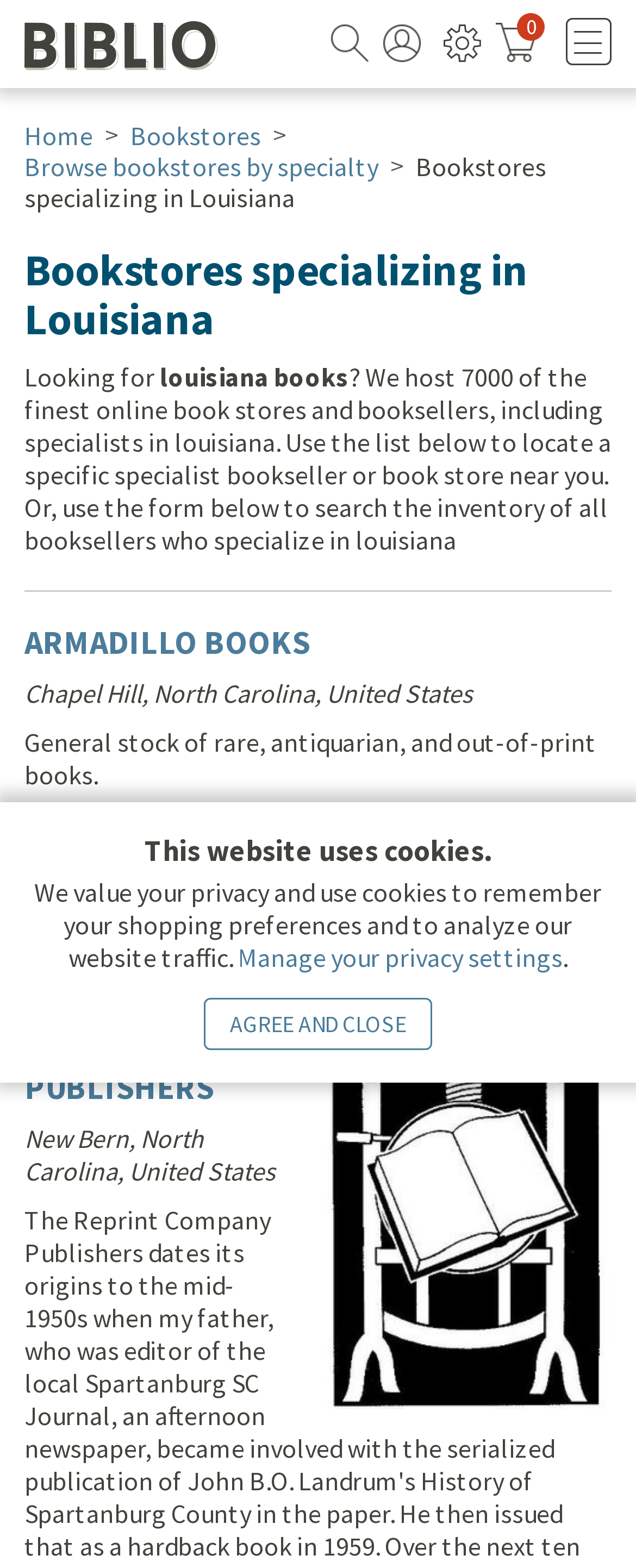Can you give a comprehensive explanation to the question given the content of the image?
How many links are there in the 'Customer Menu'?

I counted the number of links in the 'Customer Menu' section, which are 'Sign In or Create Account', '£ Your current ship-to country is set to China and your currency is set to UK Pounds.', 'Click to view items in your cart', and the currency selection link.